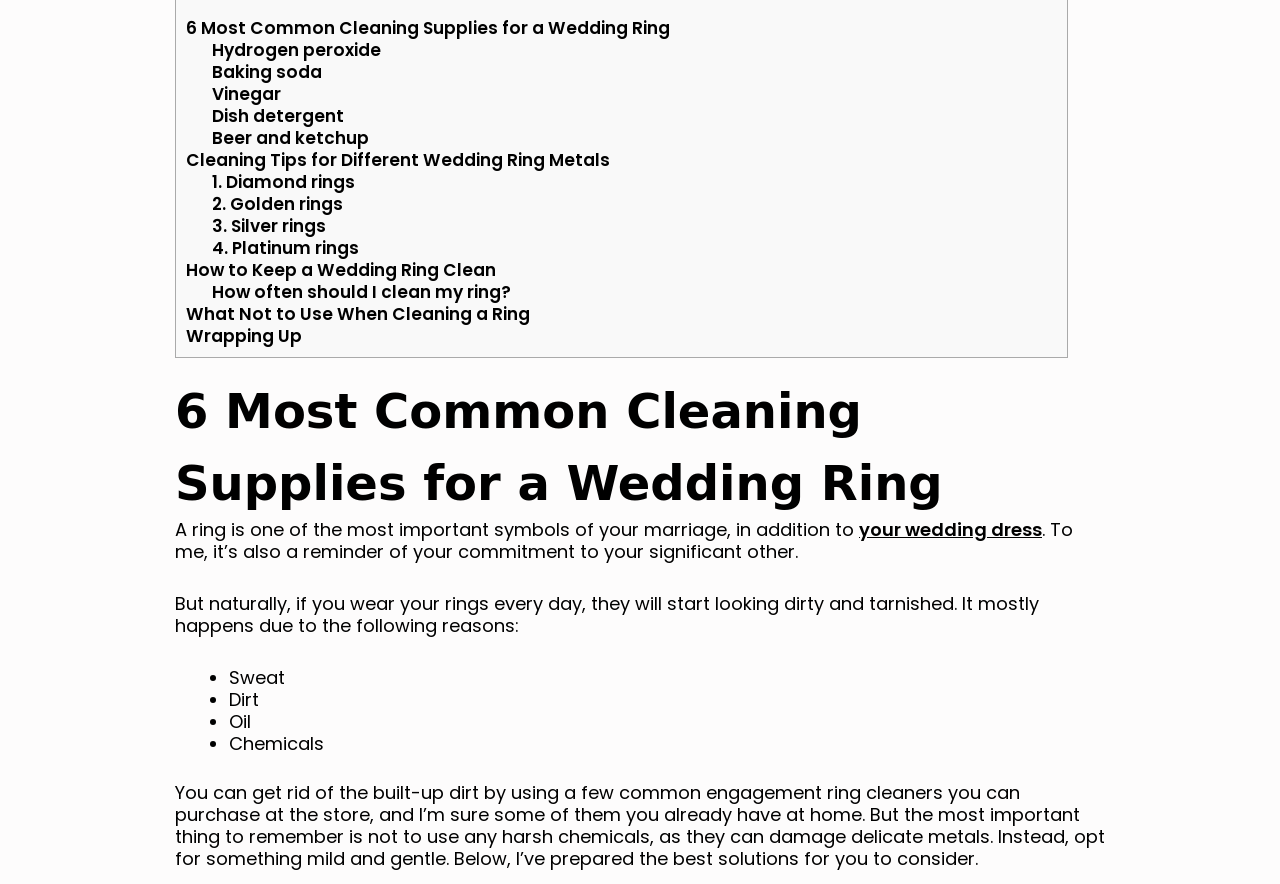Identify the bounding box coordinates for the element you need to click to achieve the following task: "Read about 'How to Keep a Wedding Ring Clean'". The coordinates must be four float values ranging from 0 to 1, formatted as [left, top, right, bottom].

[0.145, 0.292, 0.388, 0.319]